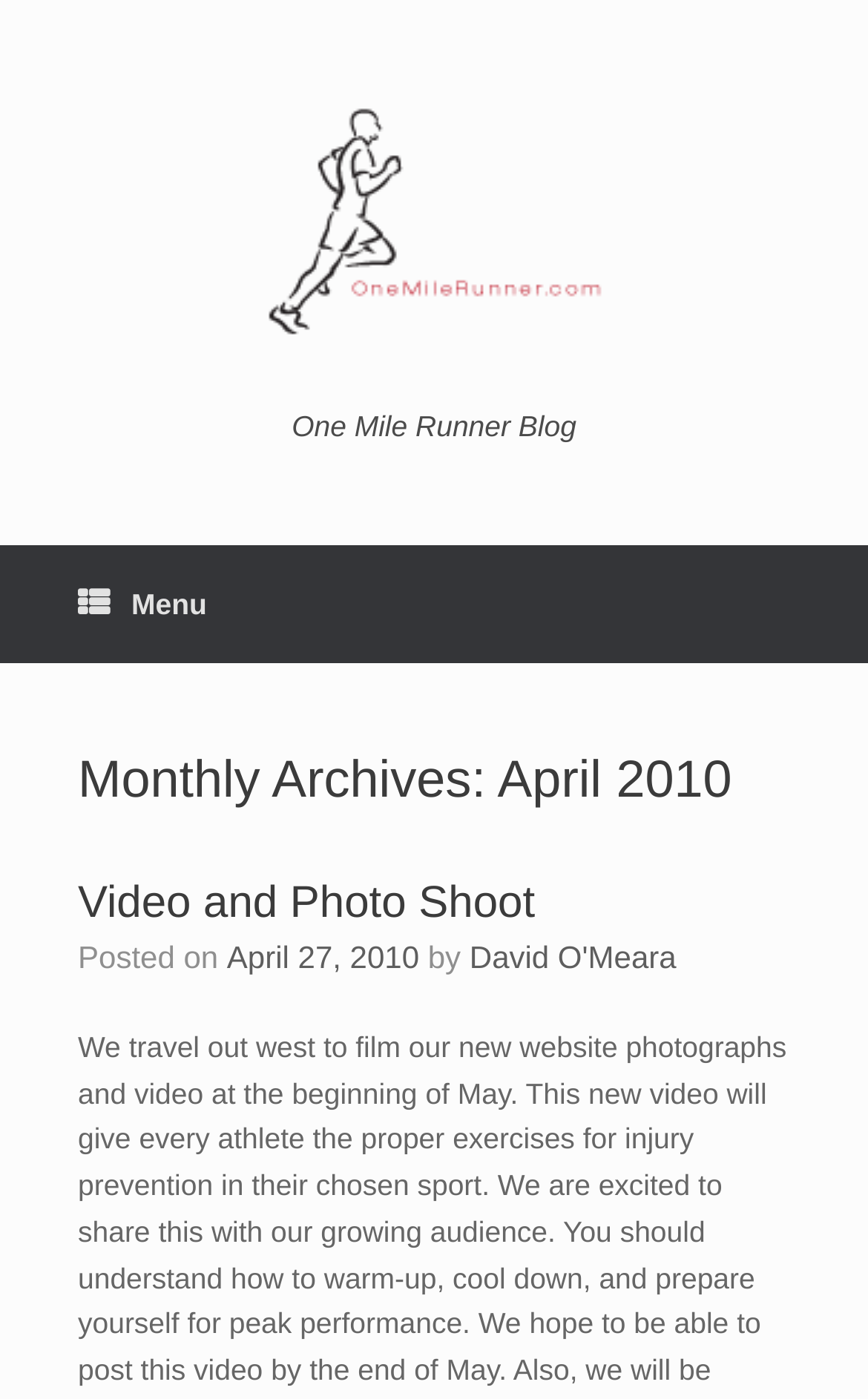What is the title of the first article?
Your answer should be a single word or phrase derived from the screenshot.

Video and Photo Shoot